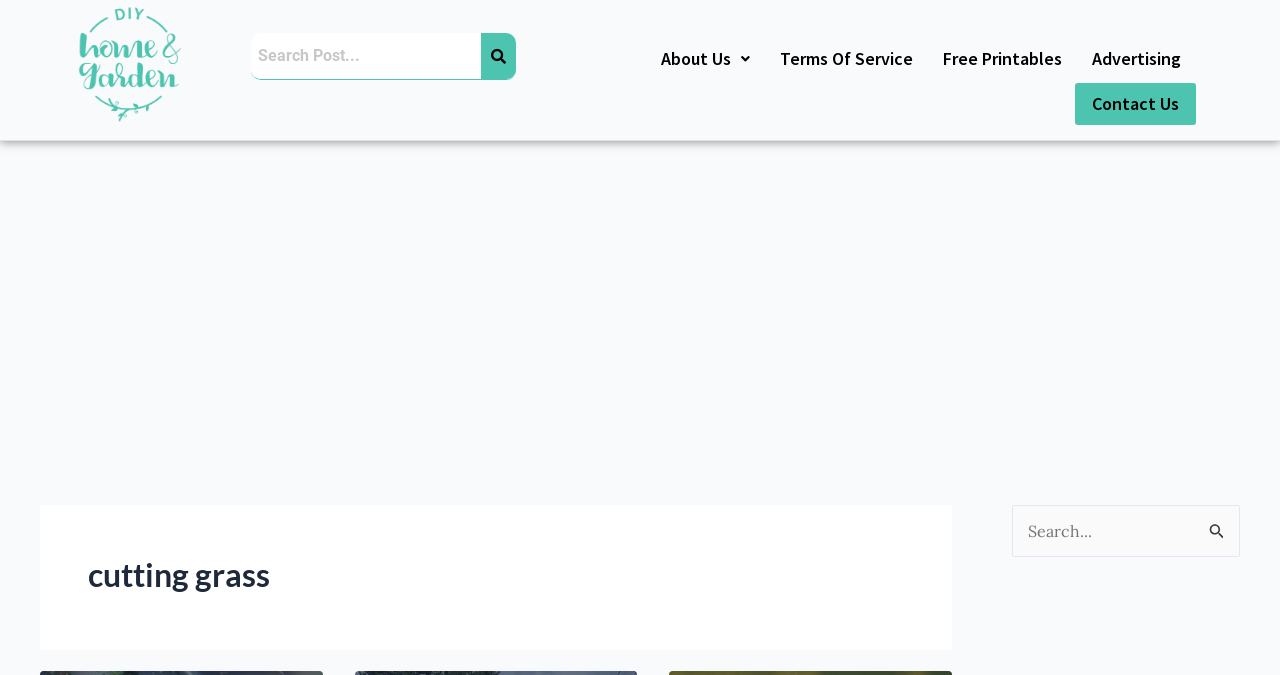Provide a brief response to the question below using a single word or phrase: 
What is the orientation of the tablist?

Horizontal